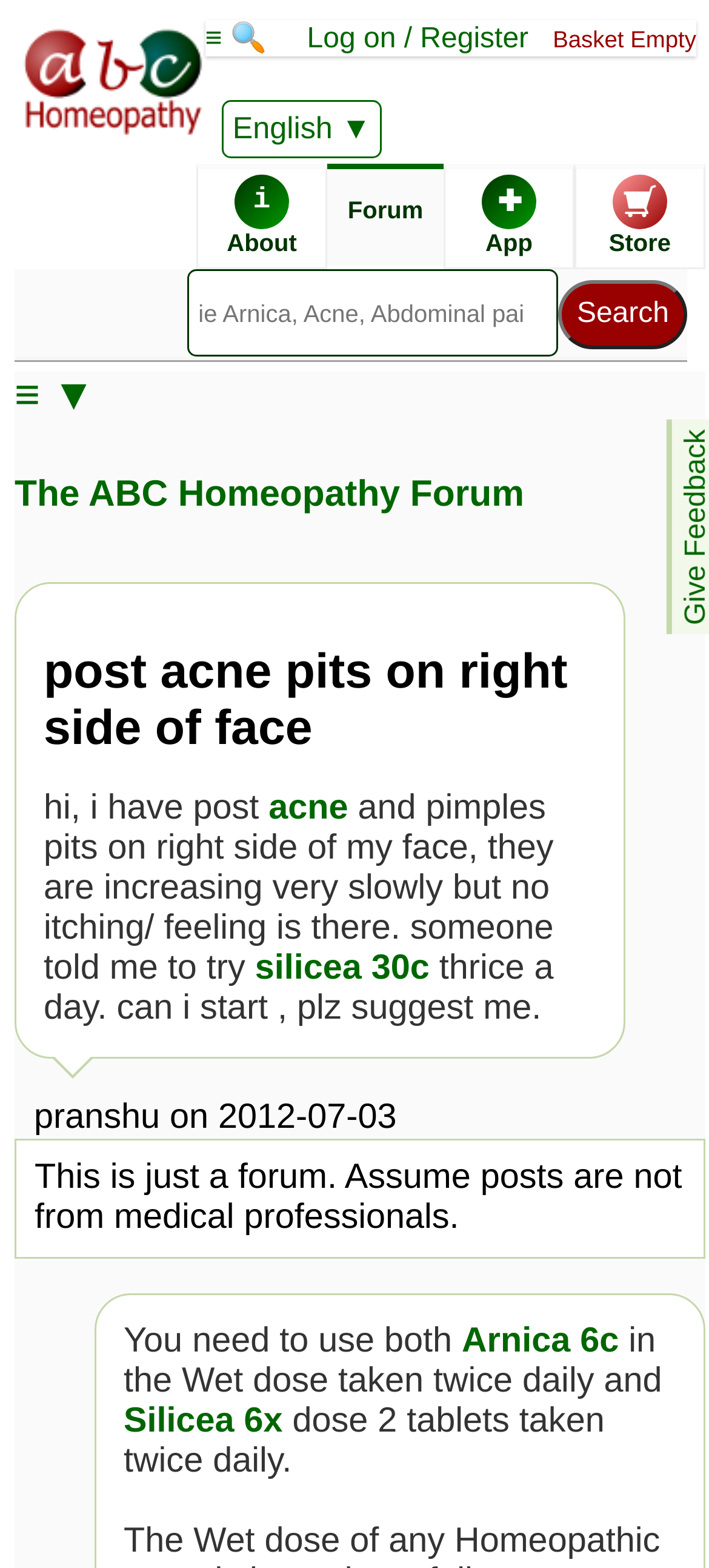Pinpoint the bounding box coordinates of the element to be clicked to execute the instruction: "View posts about acne".

[0.021, 0.333, 0.34, 0.353]